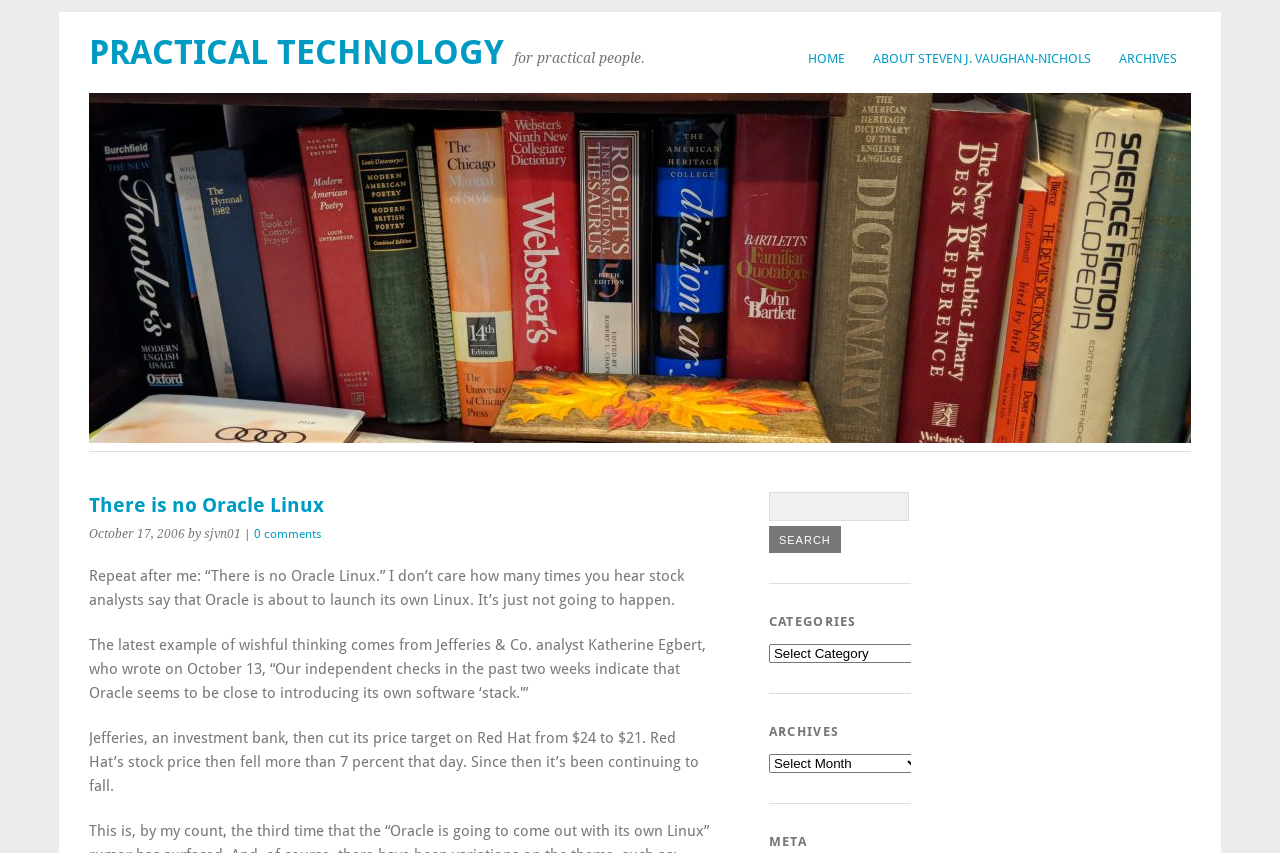How many comments are there on the article?
With the help of the image, please provide a detailed response to the question.

The number of comments can be found at the end of the article, where it says '0 comments'.